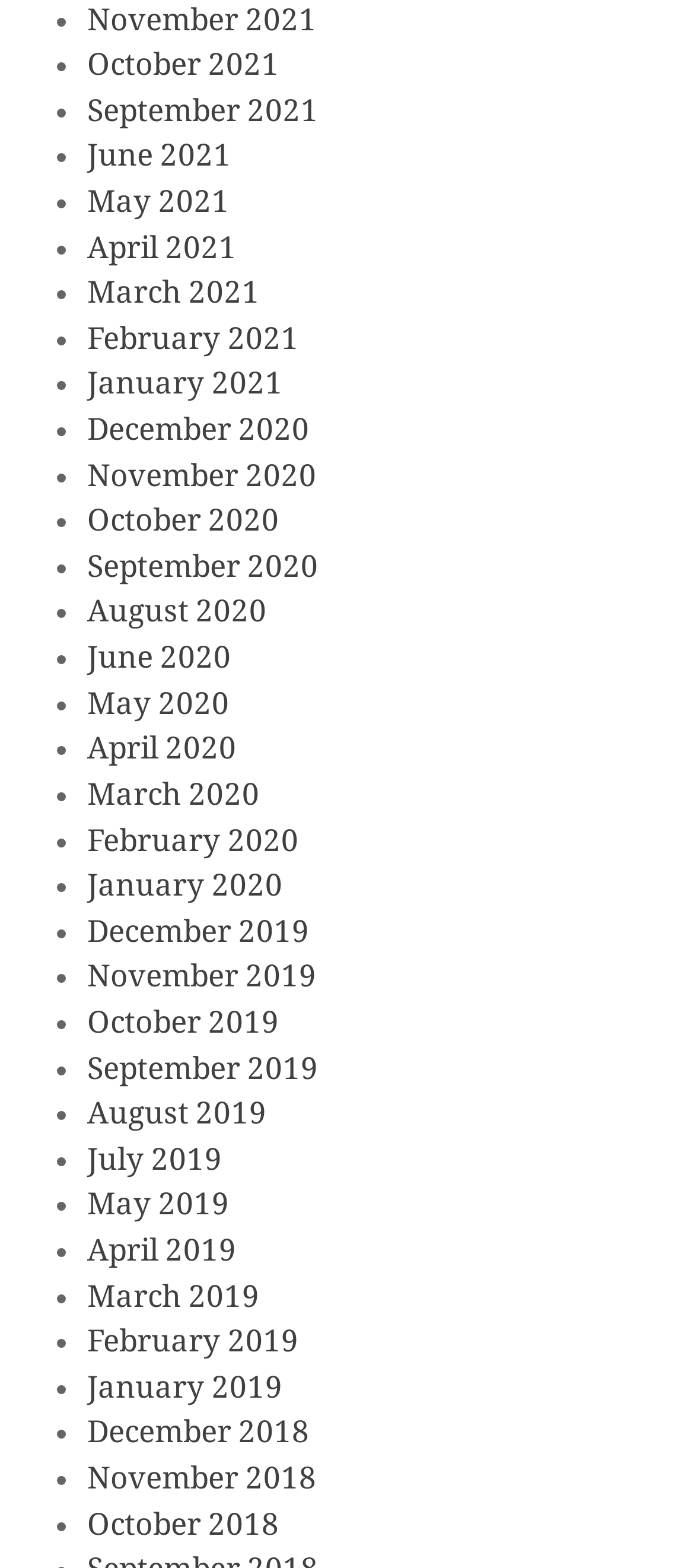Are the months listed in chronological order?
Examine the image closely and answer the question with as much detail as possible.

I examined the list of links and found that the months are listed in chronological order, with the most recent month first and the earliest month last.